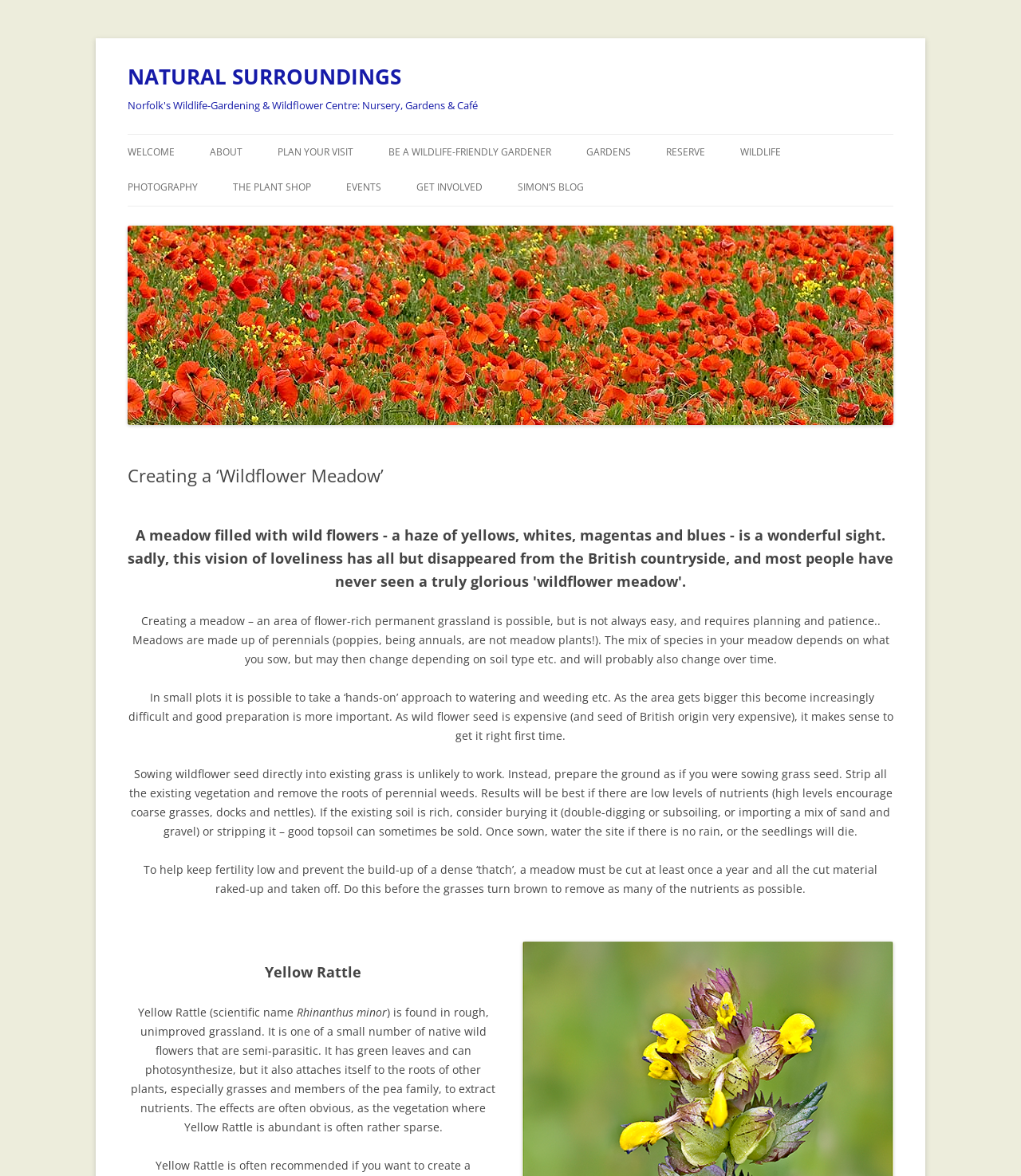Determine the bounding box coordinates in the format (top-left x, top-left y, bottom-right x, bottom-right y). Ensure all values are floating point numbers between 0 and 1. Identify the bounding box of the UI element described by: EVENTS

[0.339, 0.145, 0.373, 0.175]